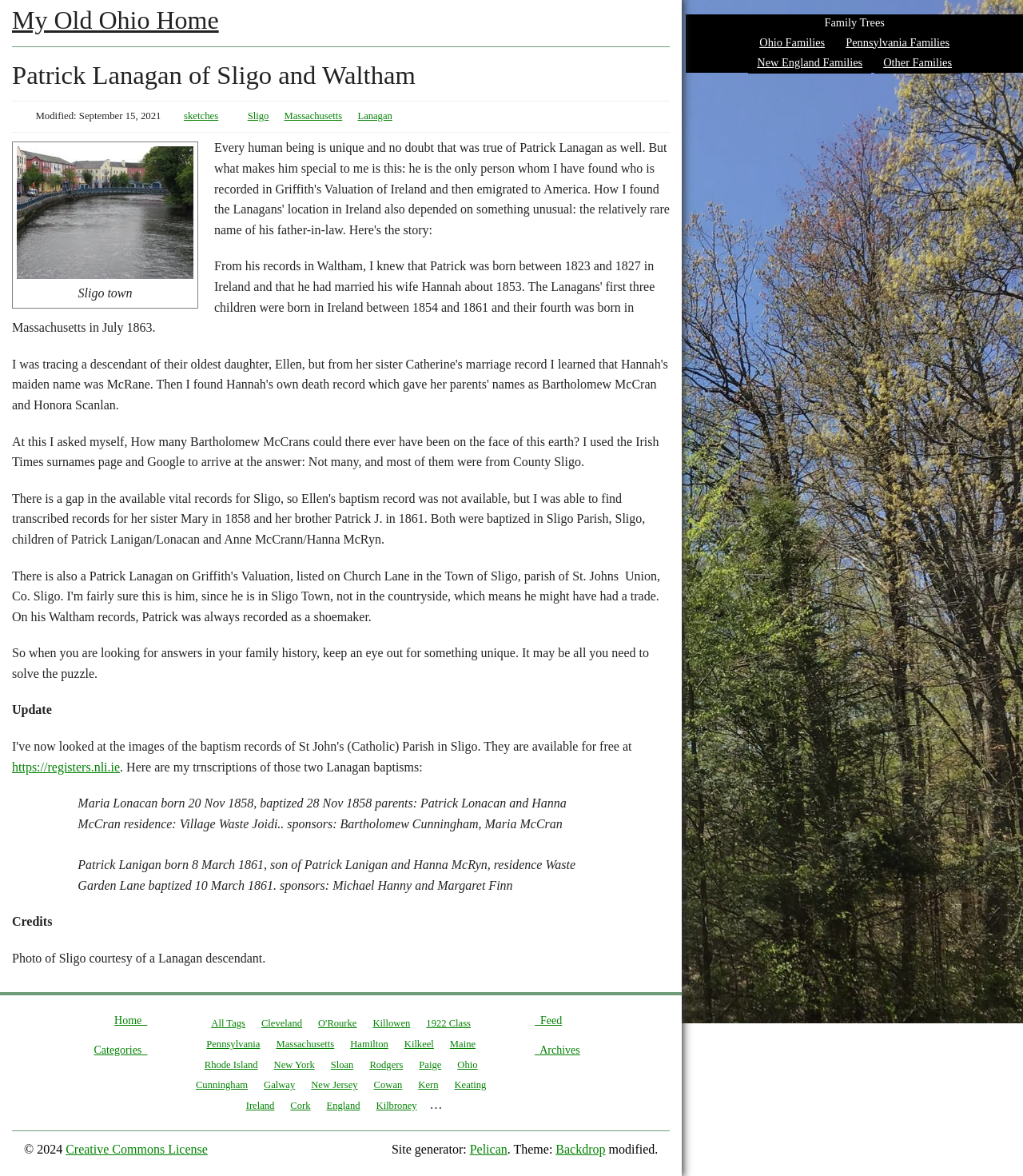Answer the question in a single word or phrase:
What is the purpose of the webpage?

Genealogy research